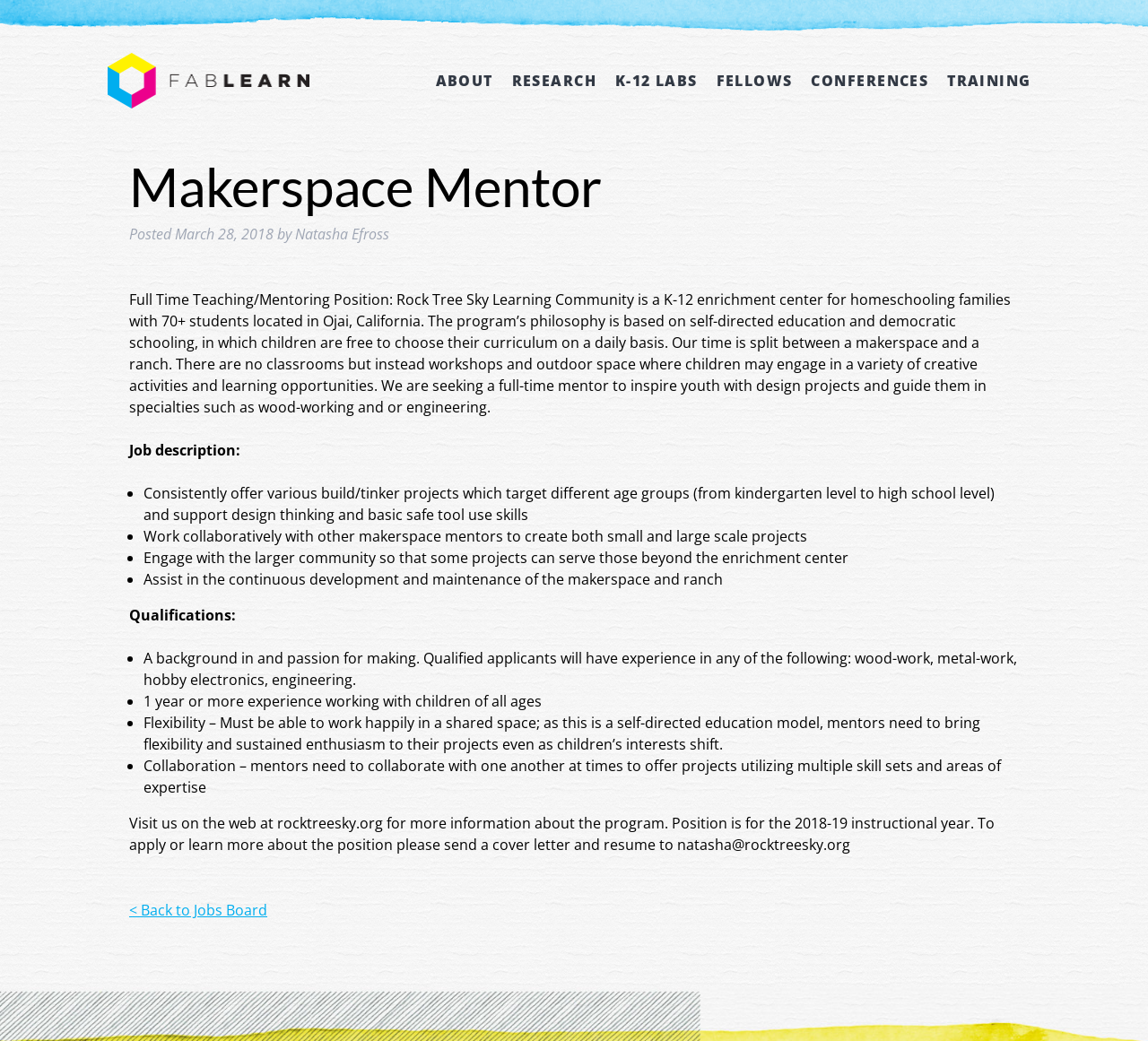What is the job title of the posting?
Please provide a comprehensive answer based on the visual information in the image.

I found the job title by looking at the main content of the webpage, which describes a job posting. The job title is mentioned in the first sentence of the job description.